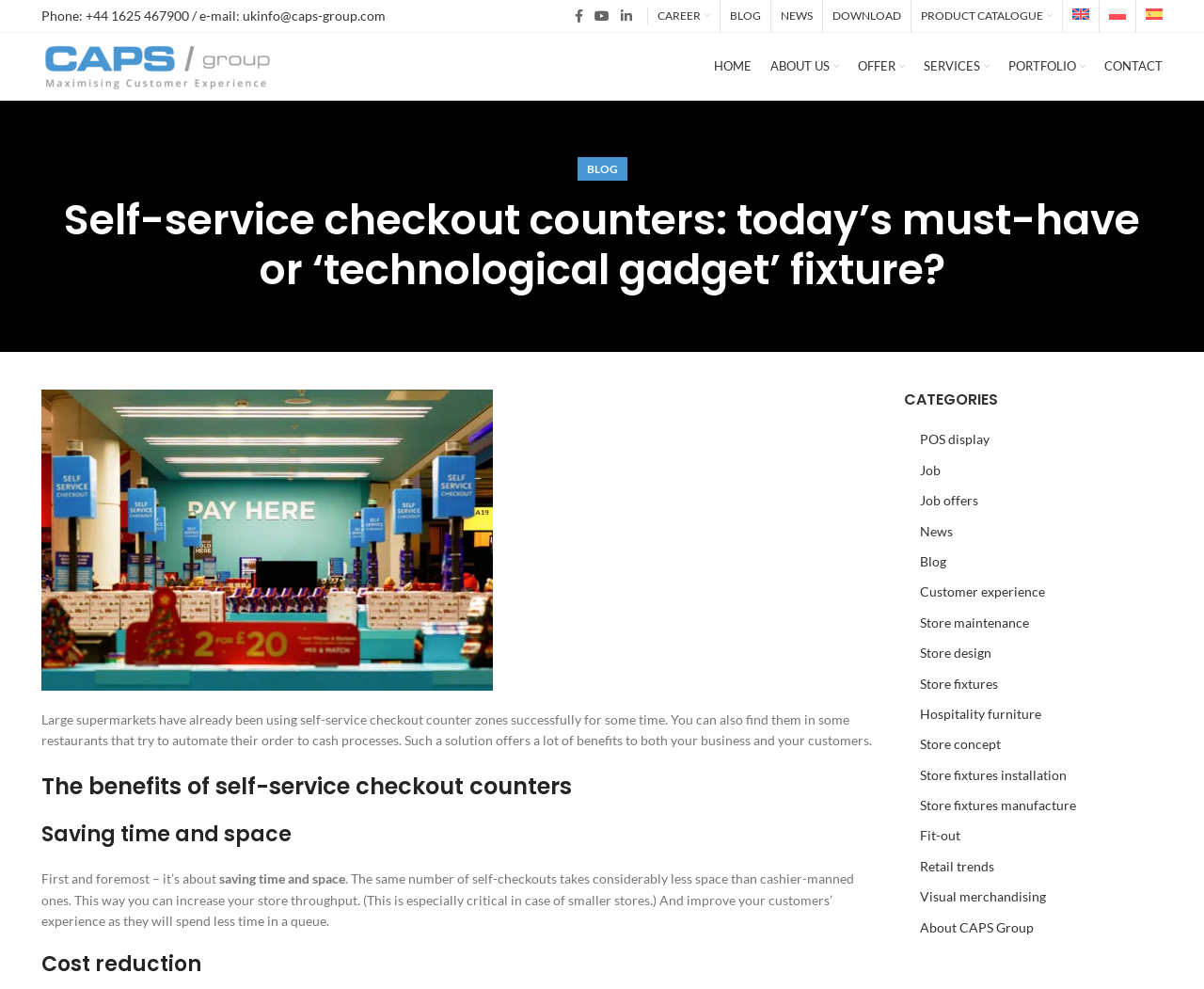Point out the bounding box coordinates of the section to click in order to follow this instruction: "Learn about CAPS Group".

[0.764, 0.927, 0.86, 0.949]